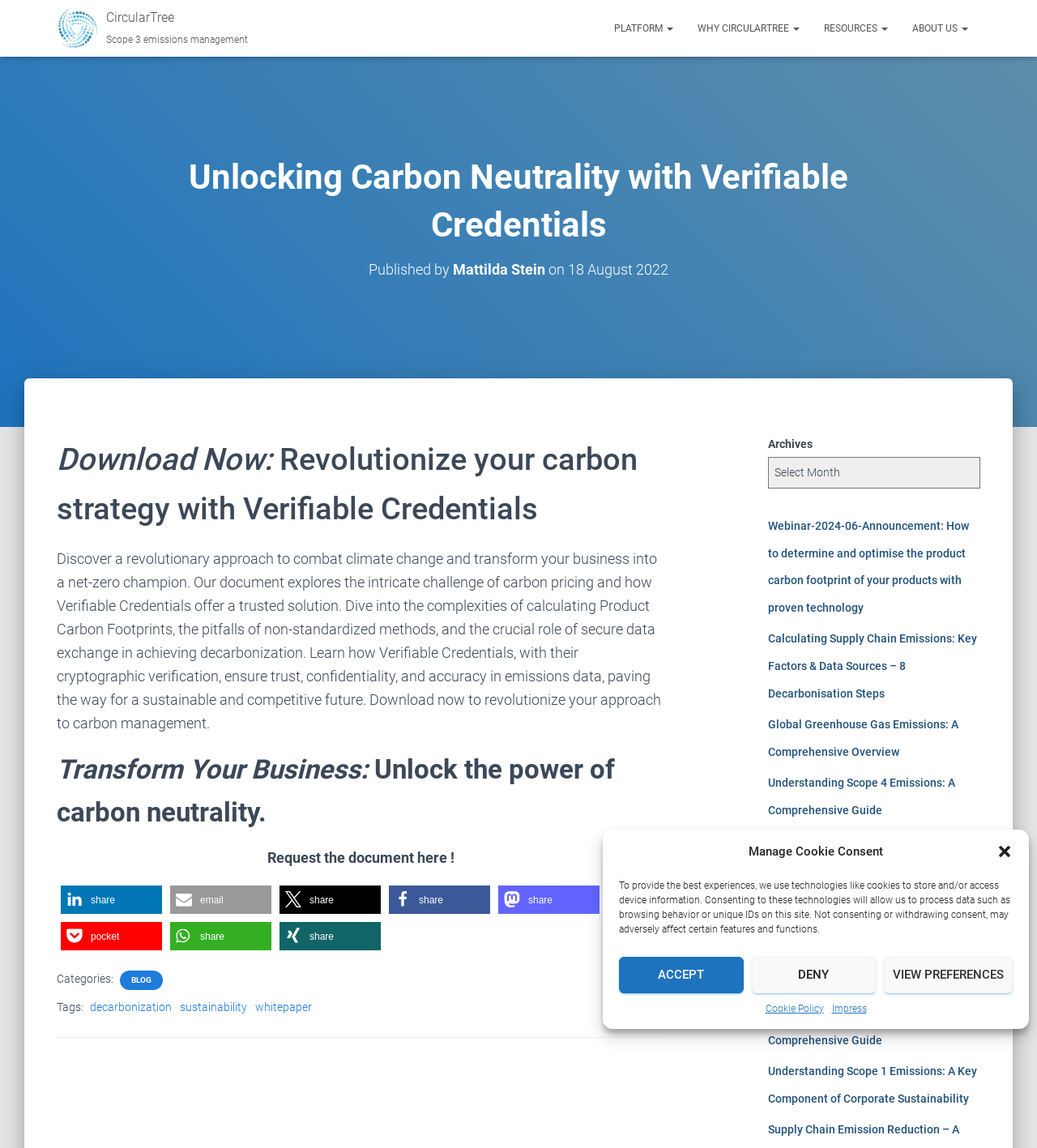Determine the bounding box coordinates for the area that should be clicked to carry out the following instruction: "Share the article on LinkedIn".

[0.059, 0.772, 0.156, 0.796]